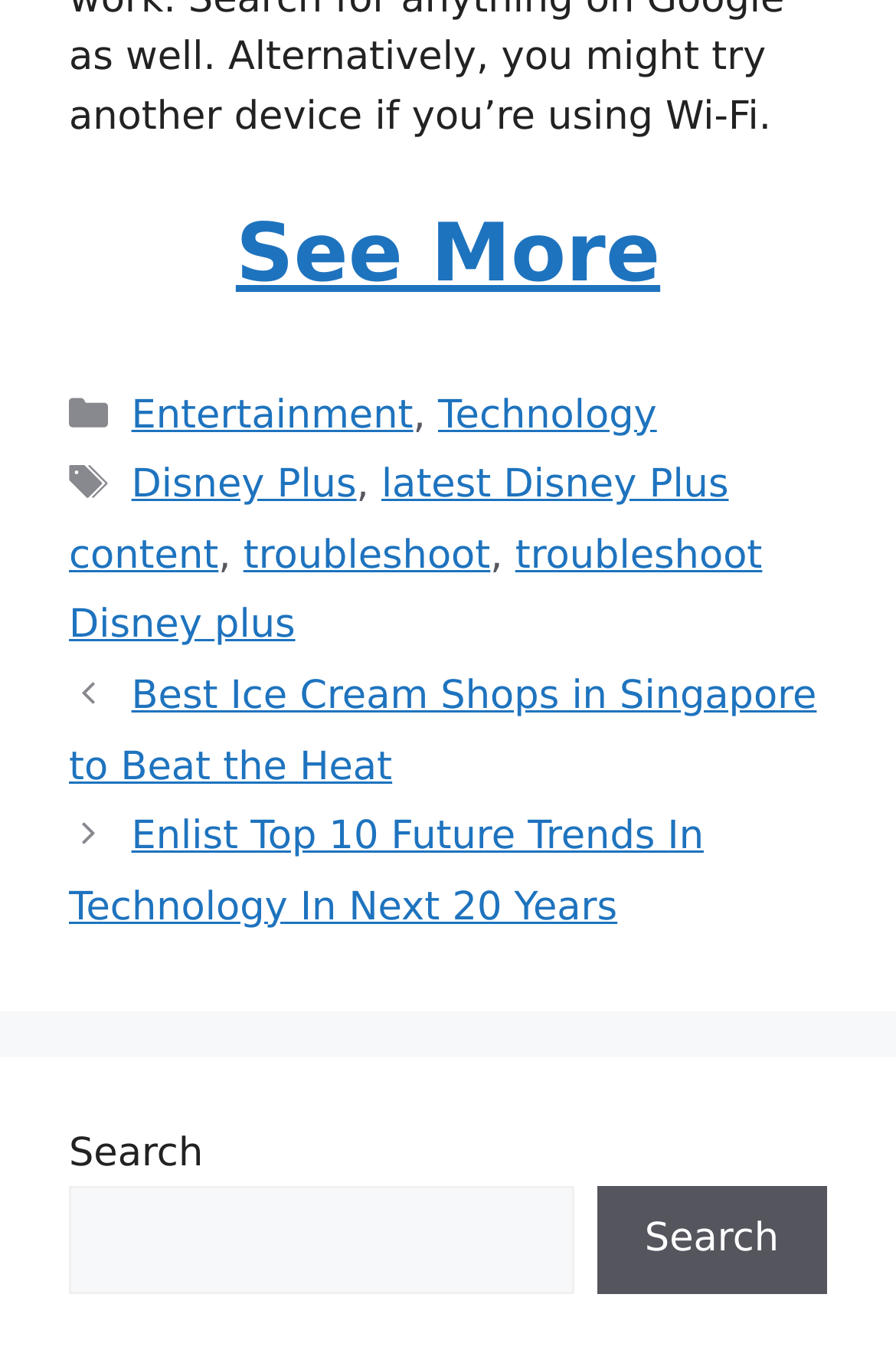Give a short answer to this question using one word or a phrase:
What is the purpose of the button at the bottom right corner?

Search